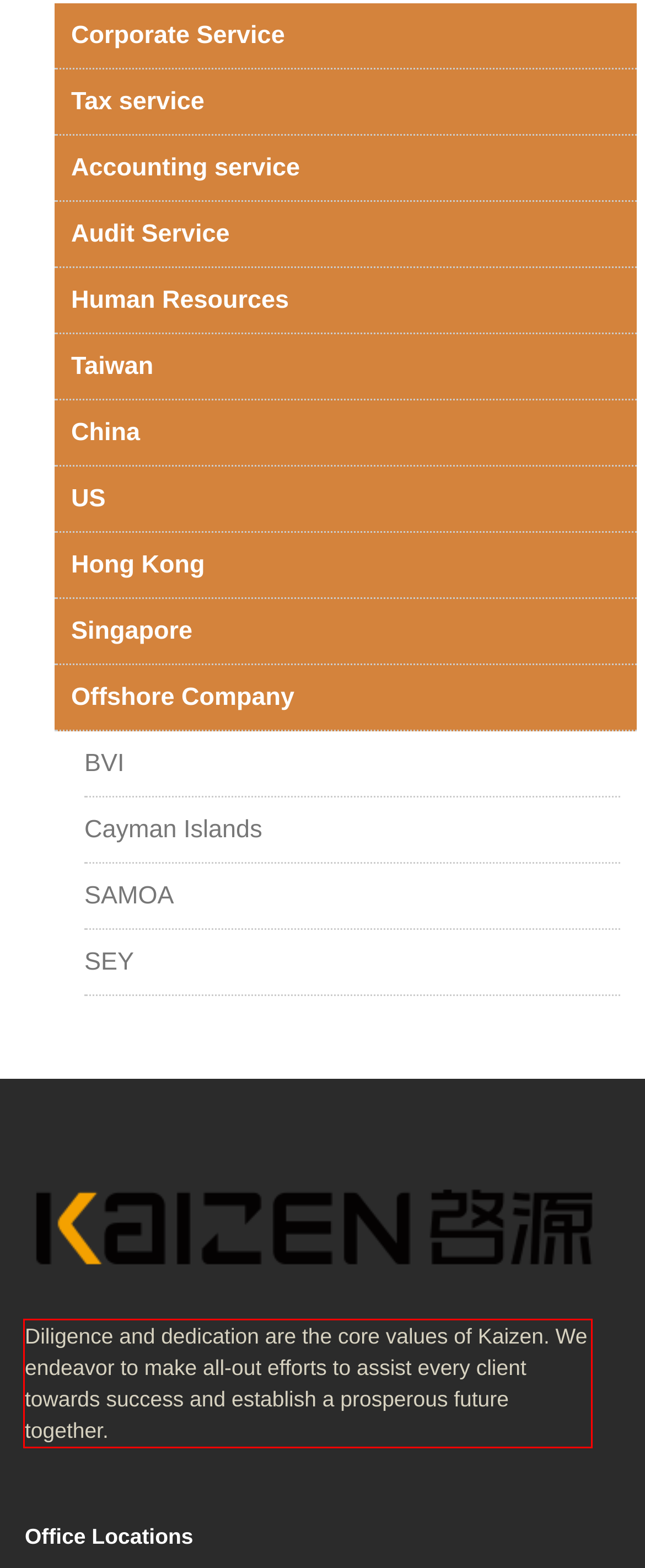You have a screenshot of a webpage with a red bounding box. Identify and extract the text content located inside the red bounding box.

Diligence and dedication are the core values of Kaizen. We endeavor to make all-out efforts to assist every client towards success and establish a prosperous future together.